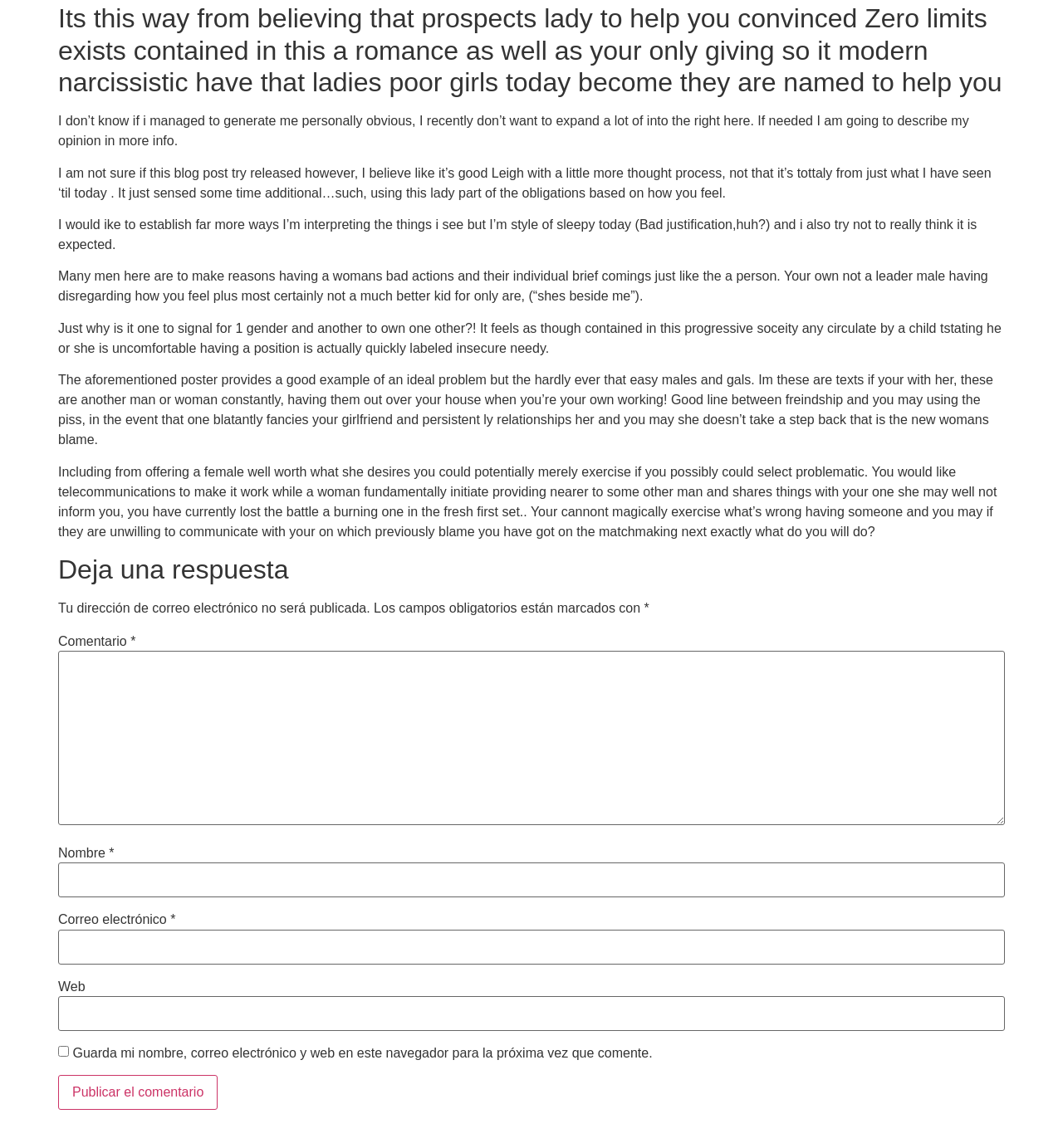Find the bounding box of the UI element described as: "parent_node: Web name="url"". The bounding box coordinates should be given as four float values between 0 and 1, i.e., [left, top, right, bottom].

[0.055, 0.868, 0.945, 0.898]